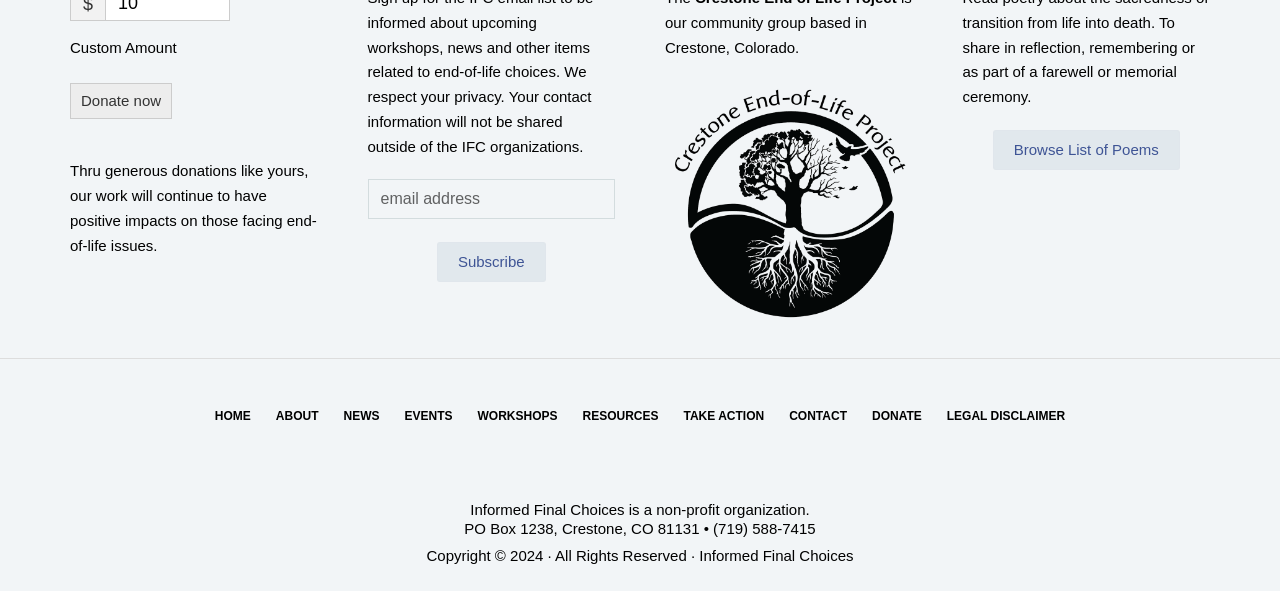Locate the bounding box coordinates of the element that should be clicked to execute the following instruction: "Read more about Identity Theft".

None